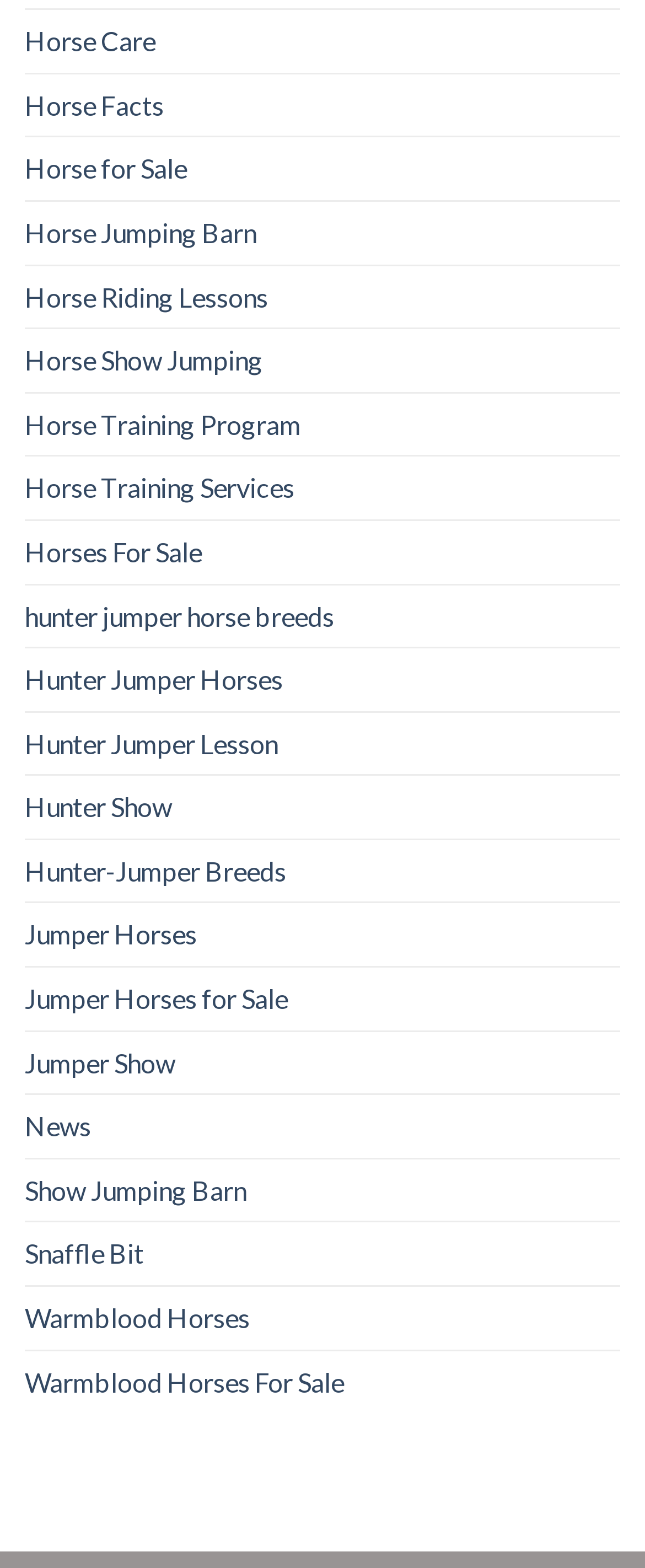Please pinpoint the bounding box coordinates for the region I should click to adhere to this instruction: "Explore horse jumping barn".

[0.038, 0.129, 0.397, 0.168]